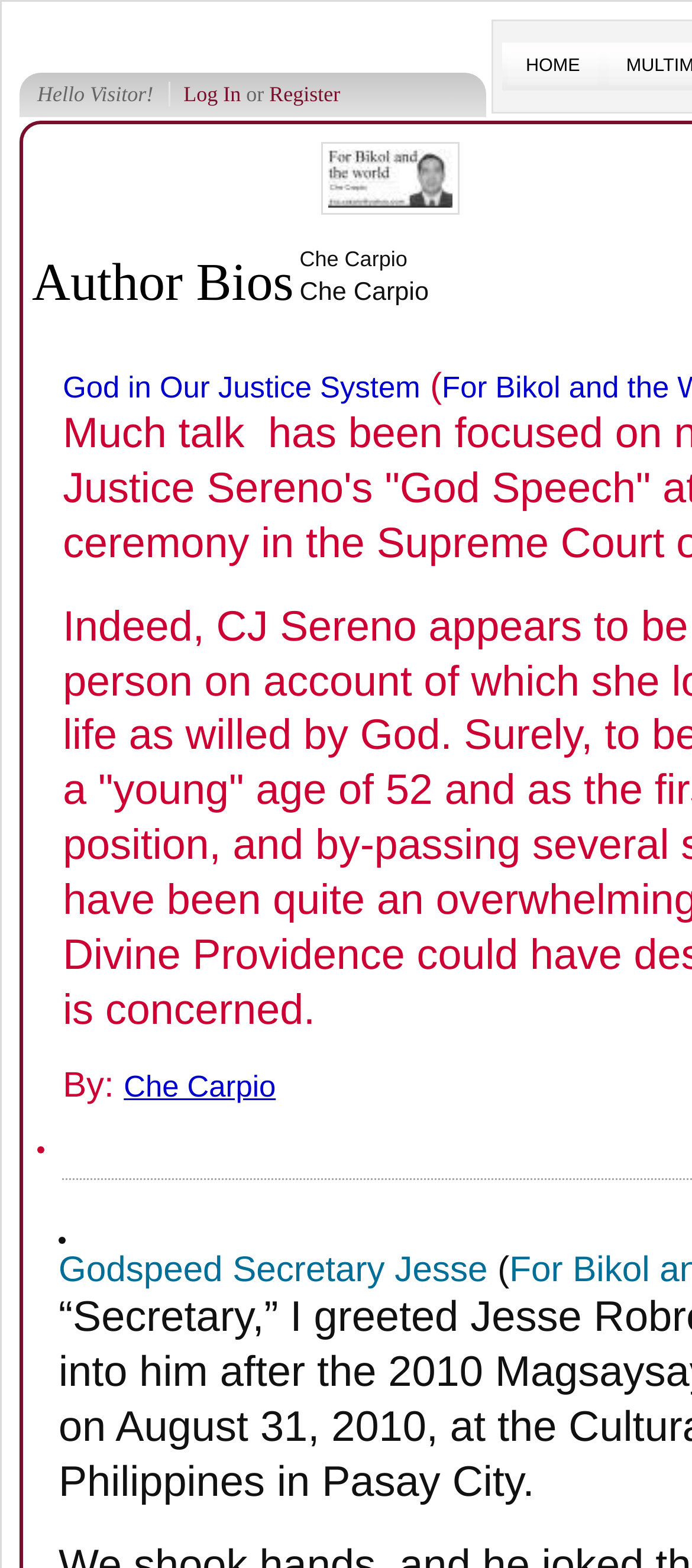Find the bounding box coordinates for the UI element that matches this description: "Che Carpio".

[0.179, 0.683, 0.399, 0.704]